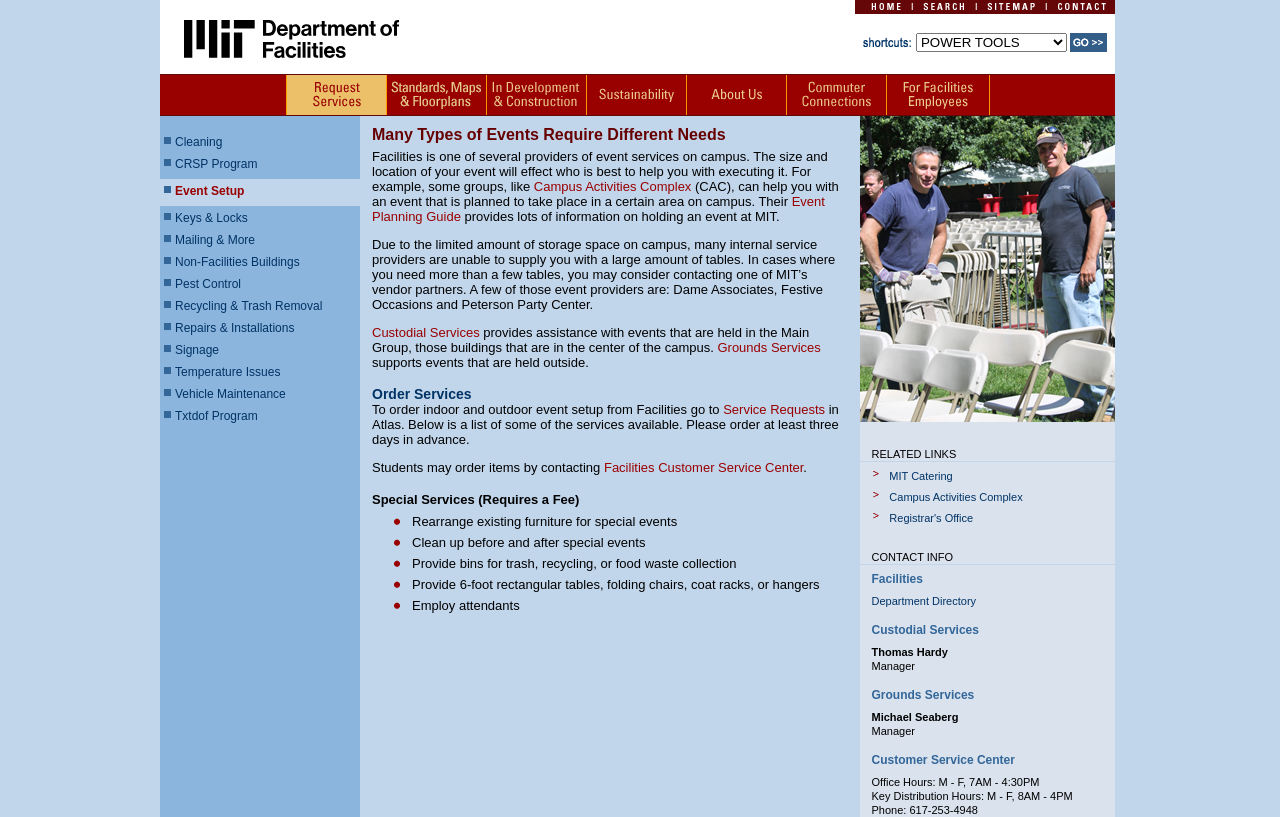Could you locate the bounding box coordinates for the section that should be clicked to accomplish this task: "Click Cleaning".

[0.137, 0.165, 0.174, 0.182]